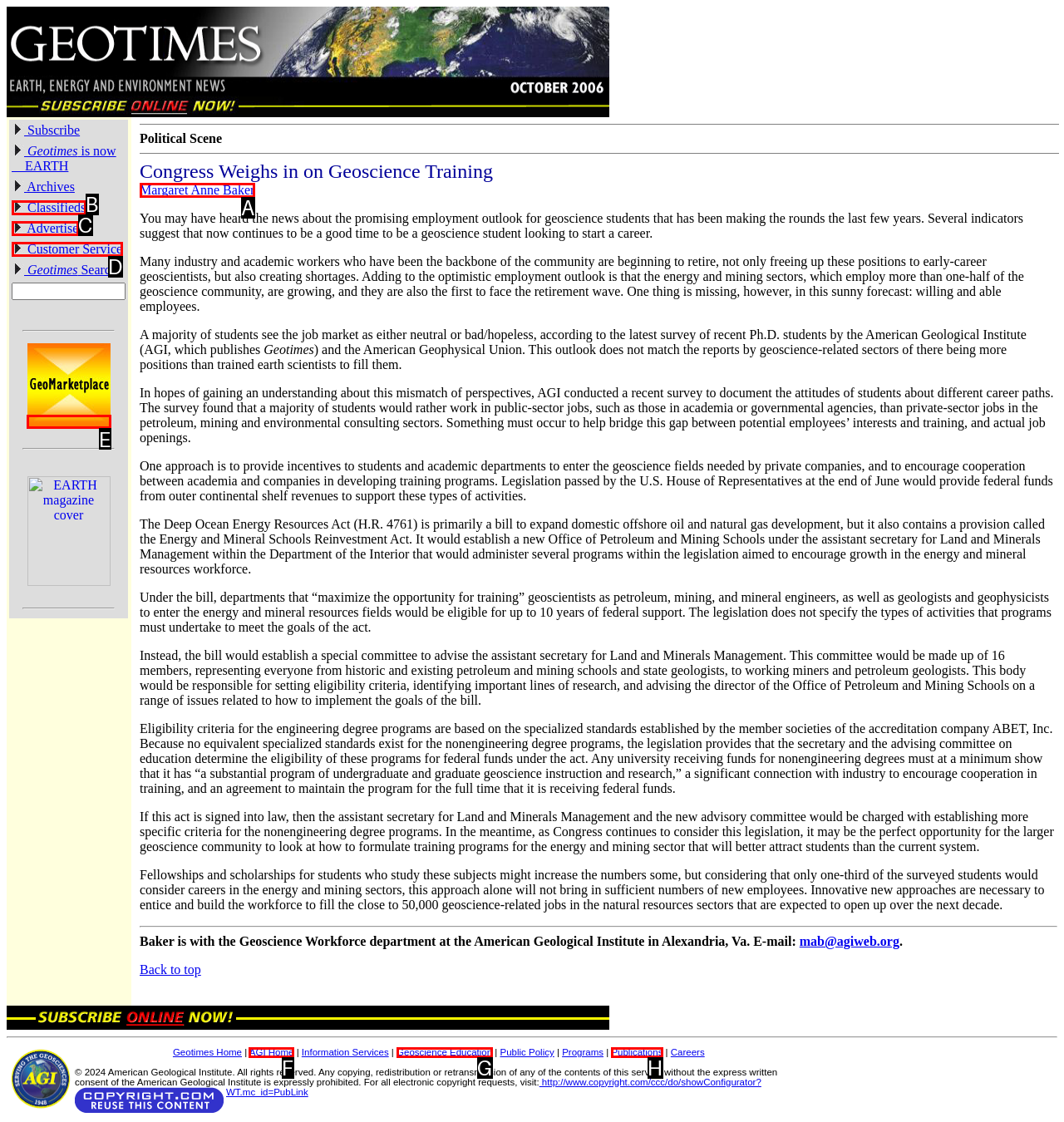Determine the letter of the element to click to accomplish this task: Visit GeoMarketplace Link. Respond with the letter.

E